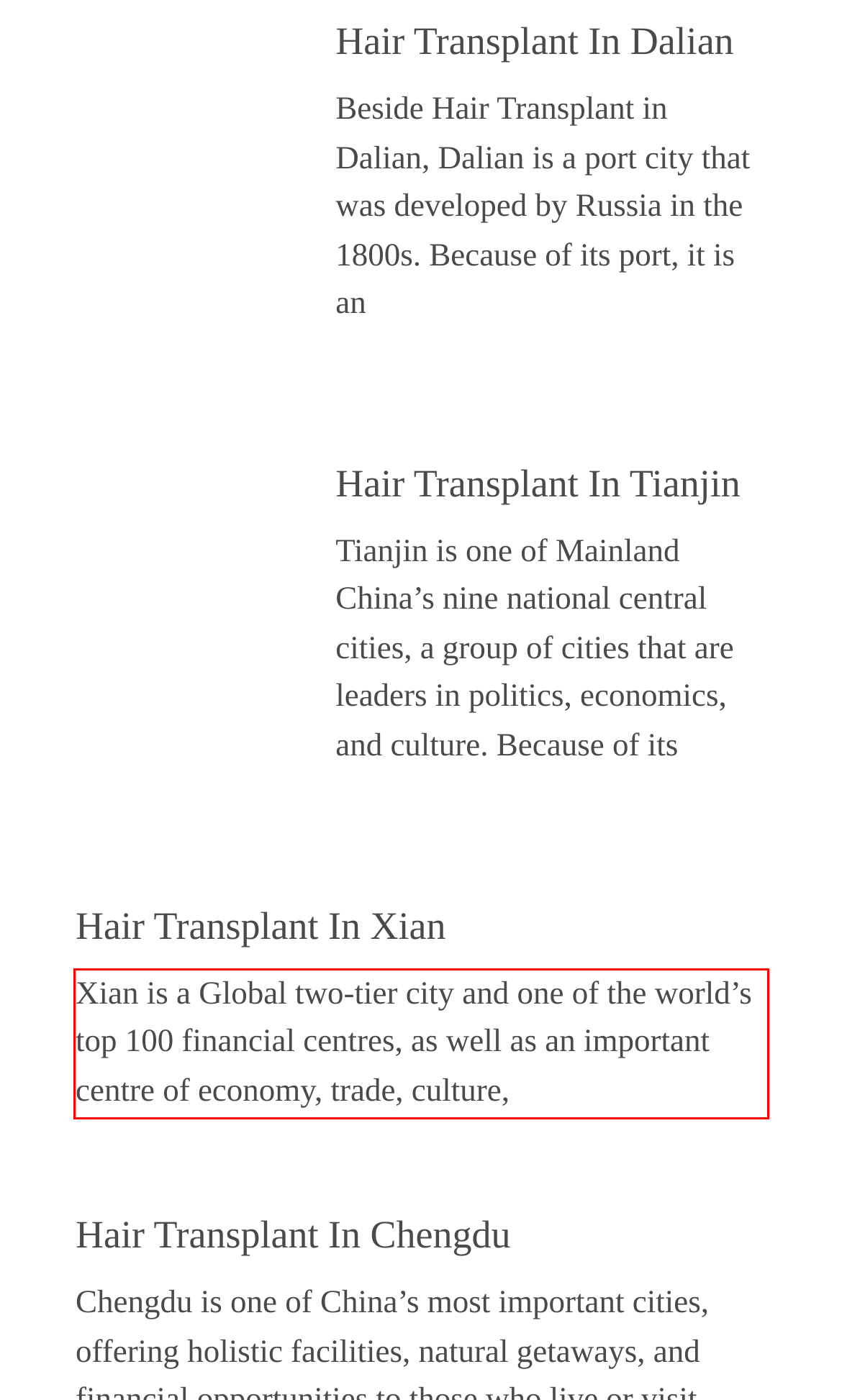You are provided with a screenshot of a webpage that includes a UI element enclosed in a red rectangle. Extract the text content inside this red rectangle.

Xian is a Global two-tier city and one of the world’s top 100 financial centres, as well as an important centre of economy, trade, culture,